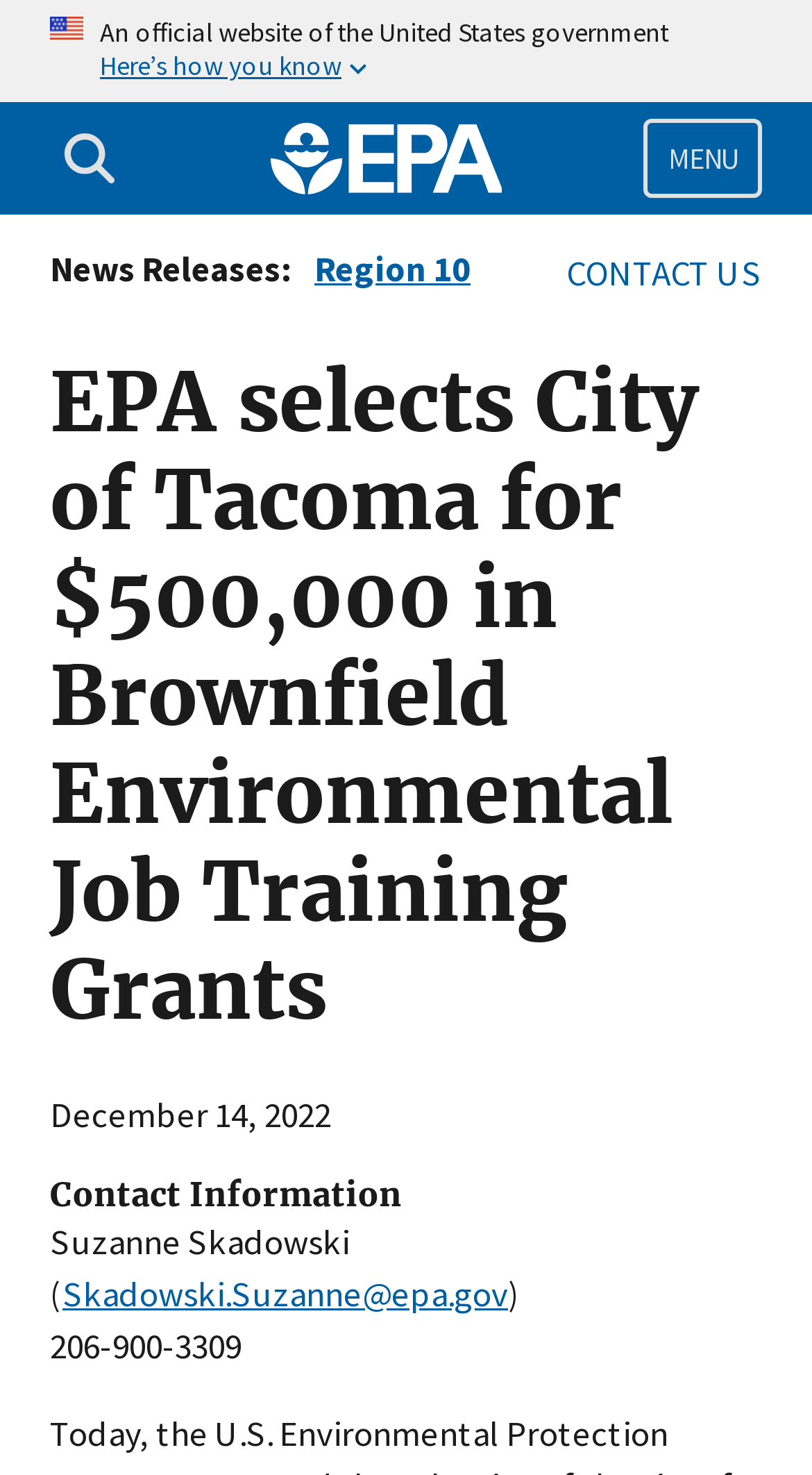What is the region mentioned in the webpage?
Examine the image closely and answer the question with as much detail as possible.

I found the answer by looking at the link element, which mentions Region 10 as one of the regions.